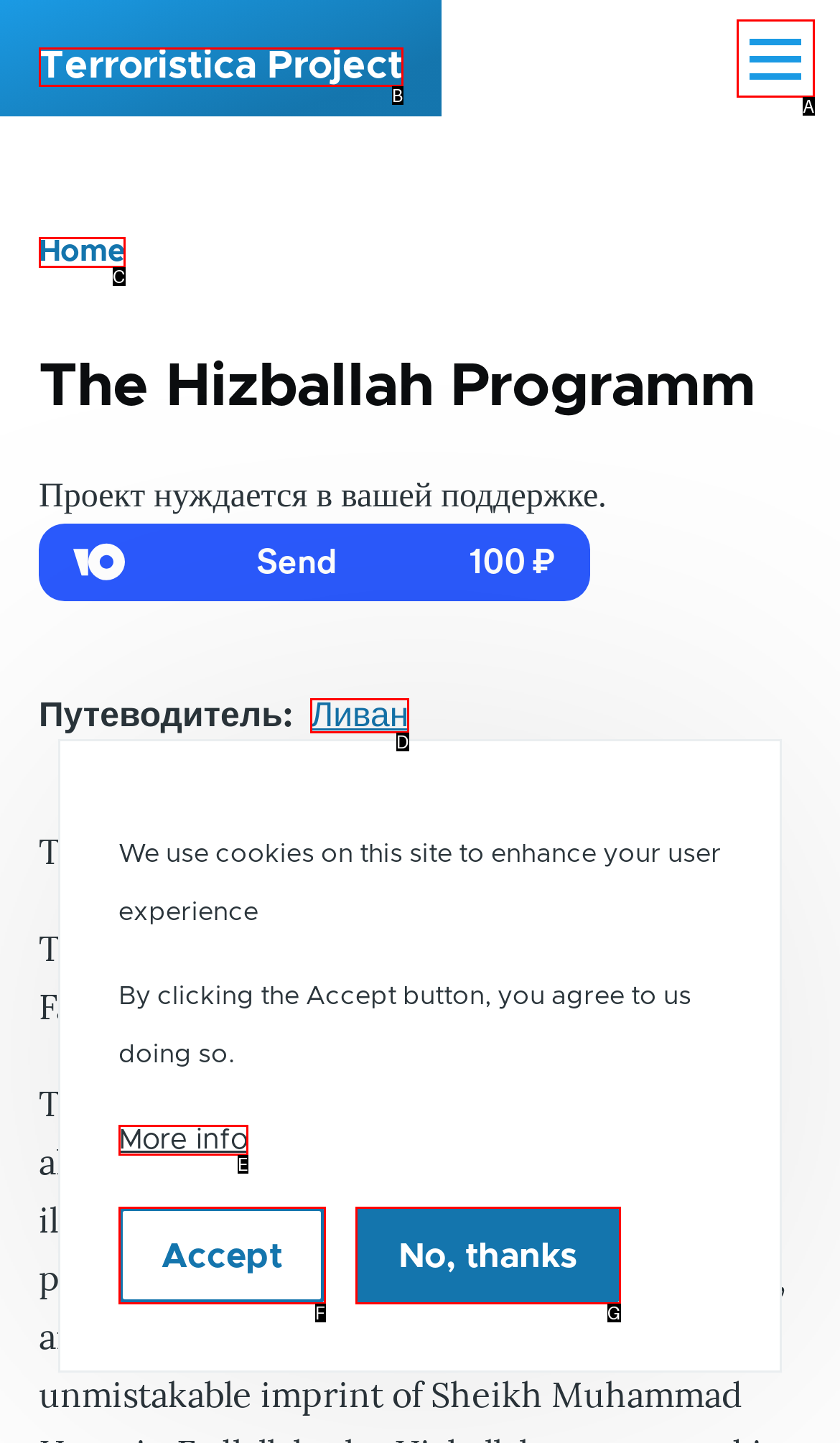Point out the option that best suits the description: More info
Indicate your answer with the letter of the selected choice.

E